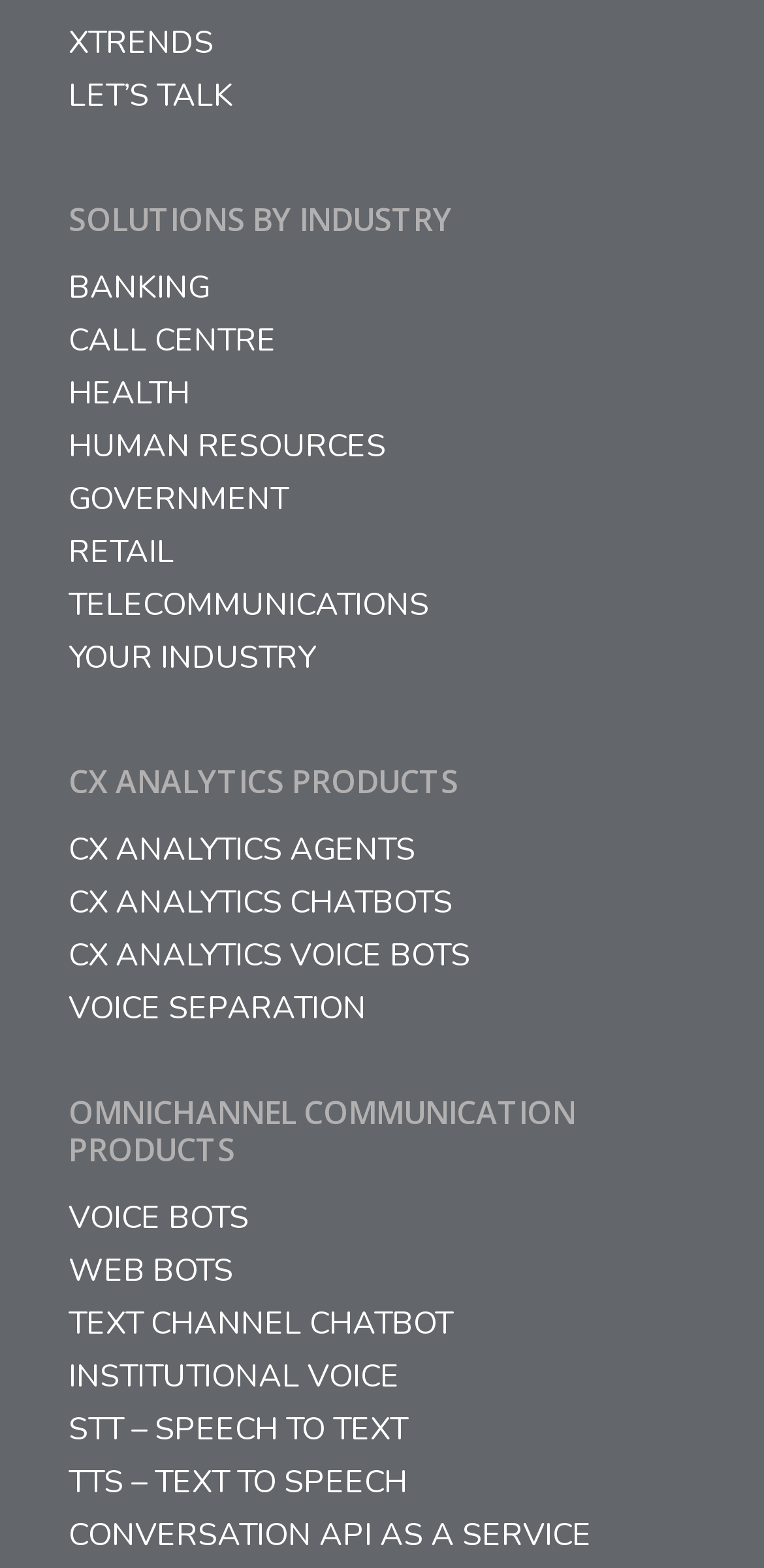Could you locate the bounding box coordinates for the section that should be clicked to accomplish this task: "Check out CONVERSATION API AS A SERVICE".

[0.09, 0.968, 0.91, 0.992]